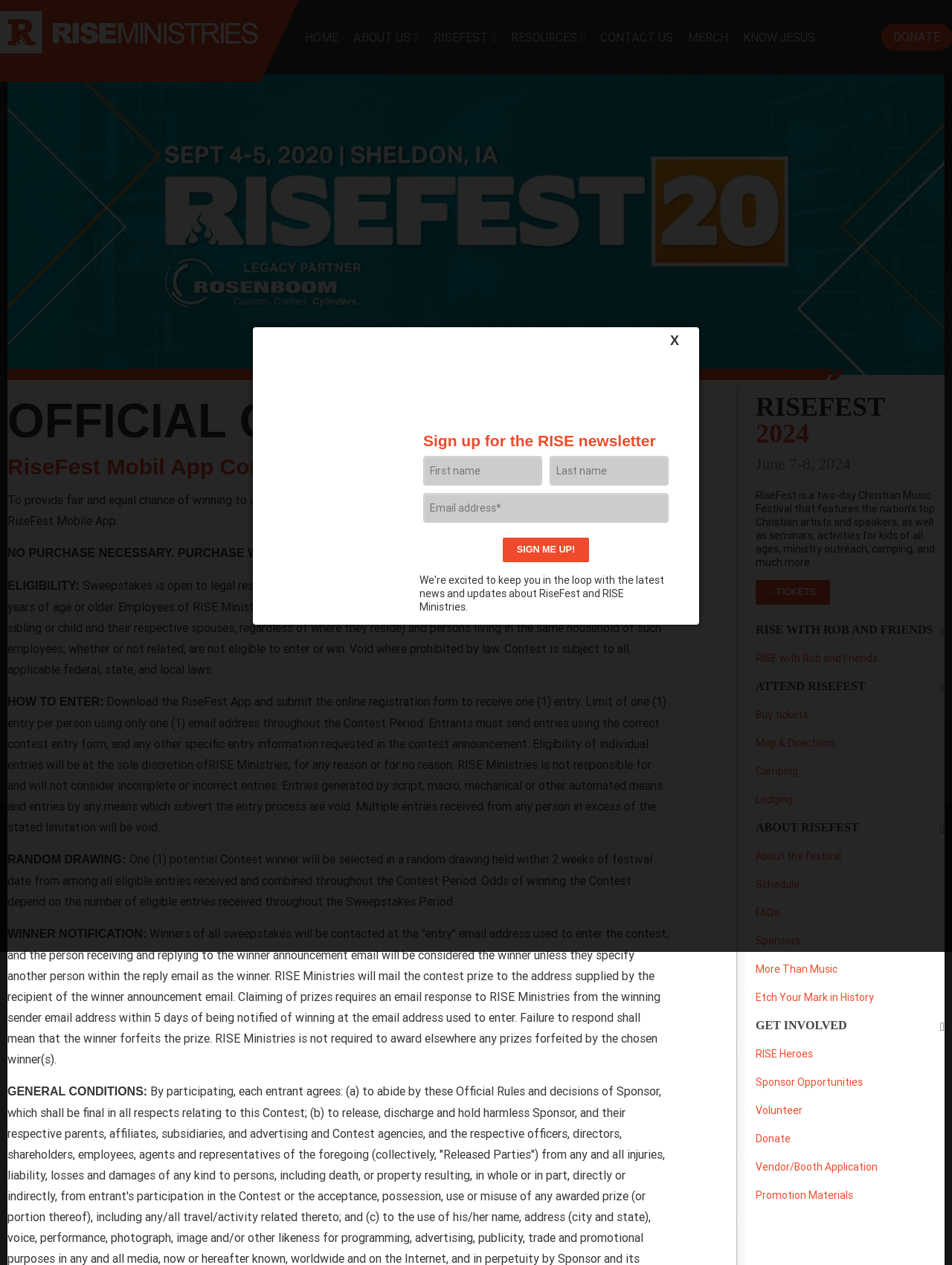Determine the bounding box coordinates of the region I should click to achieve the following instruction: "Click the 'SIGN ME UP!' button". Ensure the bounding box coordinates are four float numbers between 0 and 1, i.e., [left, top, right, bottom].

[0.528, 0.425, 0.619, 0.444]